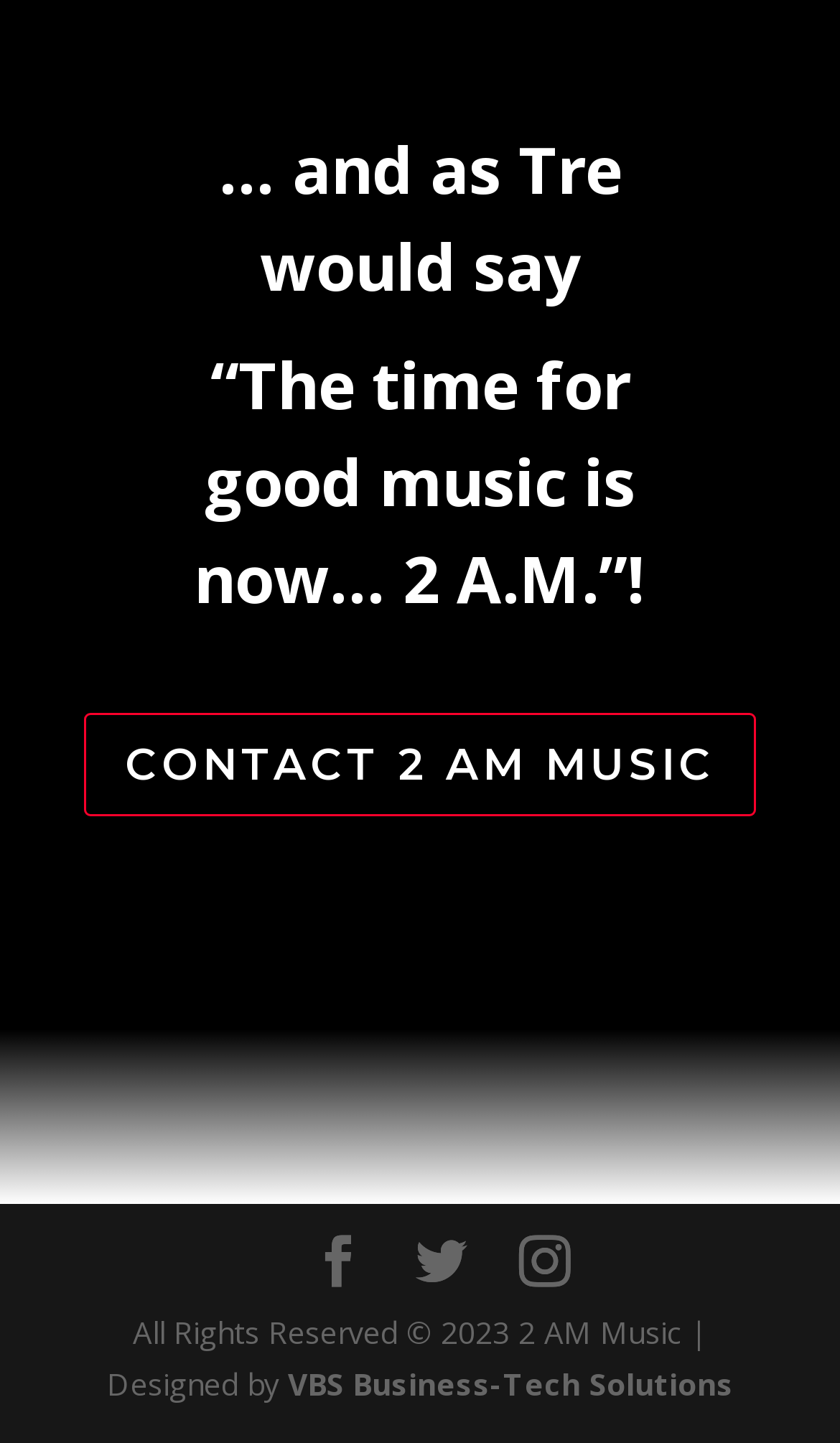Based on the image, please respond to the question with as much detail as possible:
What is the name of the company?

The name of the company can be inferred from the multiple instances of '2 AM Music' throughout the webpage, including the heading and the link 'CONTACT 2 AM MUSIC'.